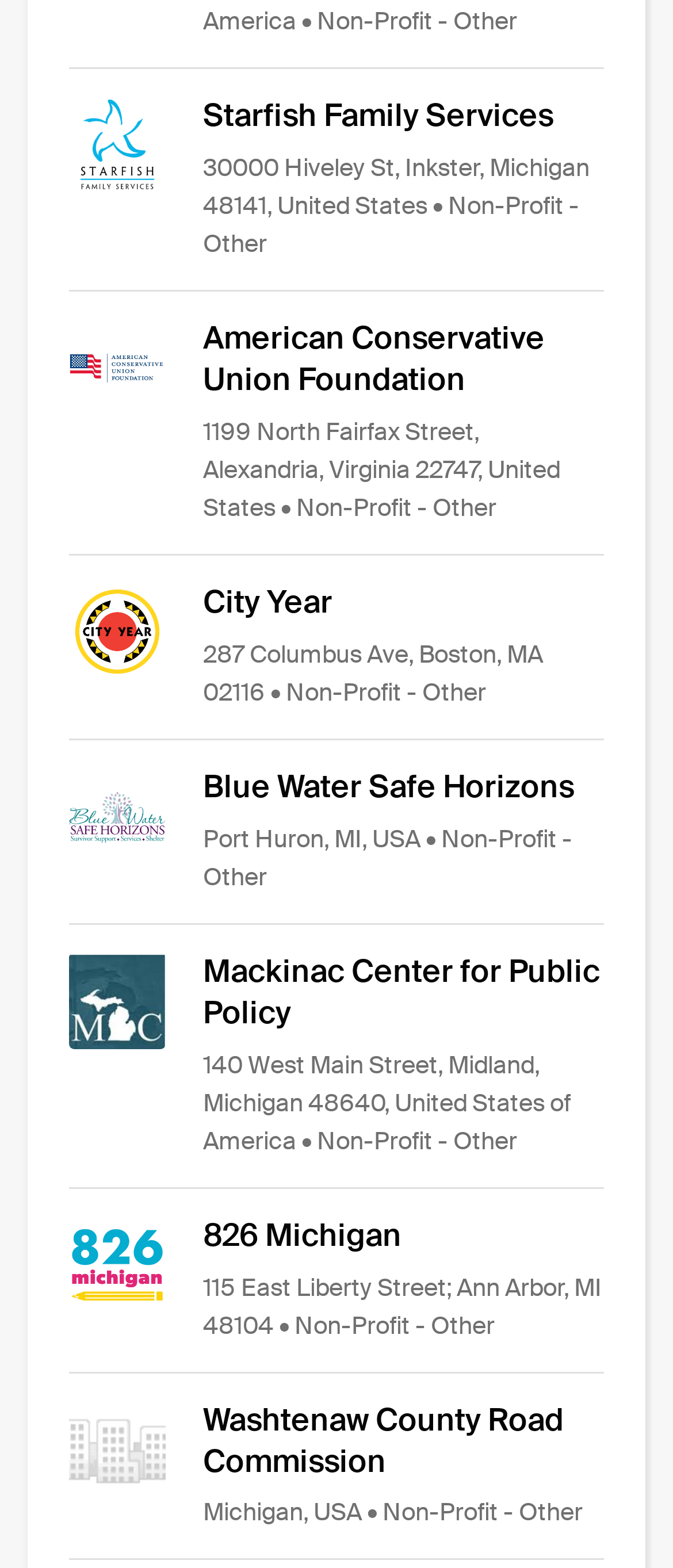Please answer the following question using a single word or phrase: 
What is the address of Starfish Family Services?

30000 Hiveley St, Inkster, Michigan 48141, United States